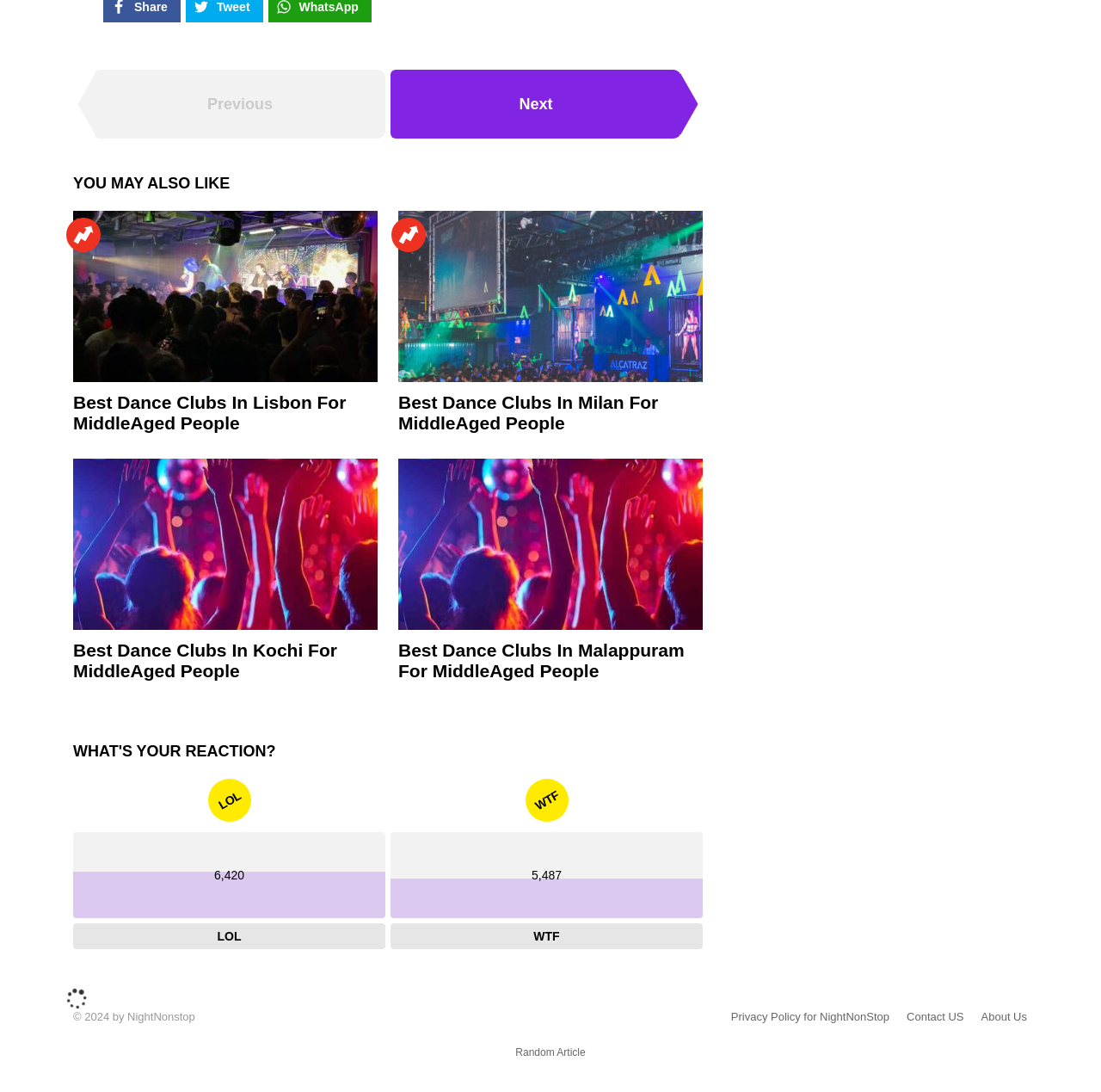Please determine the bounding box coordinates for the element with the description: "Privacy Policy for NightNonStop".

[0.656, 0.925, 0.816, 0.938]